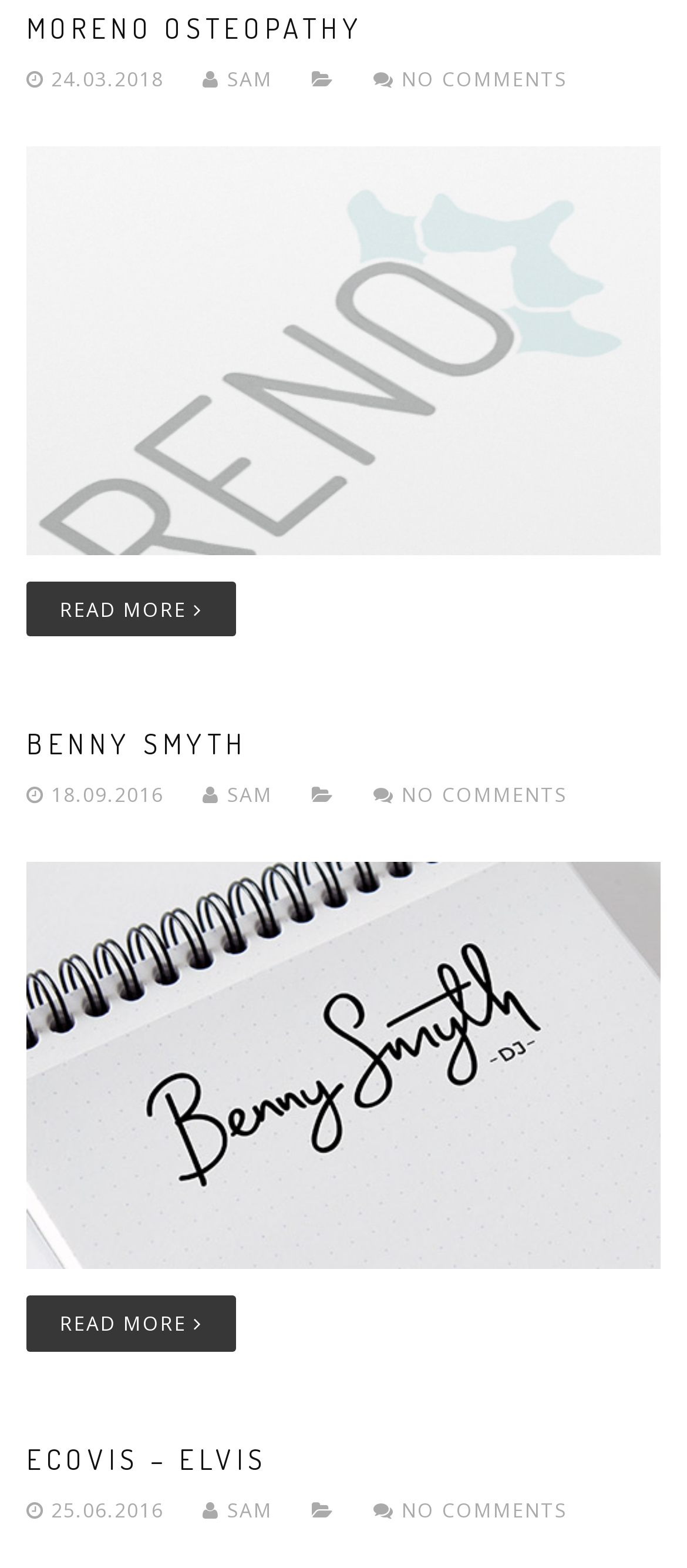Please specify the bounding box coordinates for the clickable region that will help you carry out the instruction: "Visit SAM's page".

[0.295, 0.041, 0.408, 0.058]